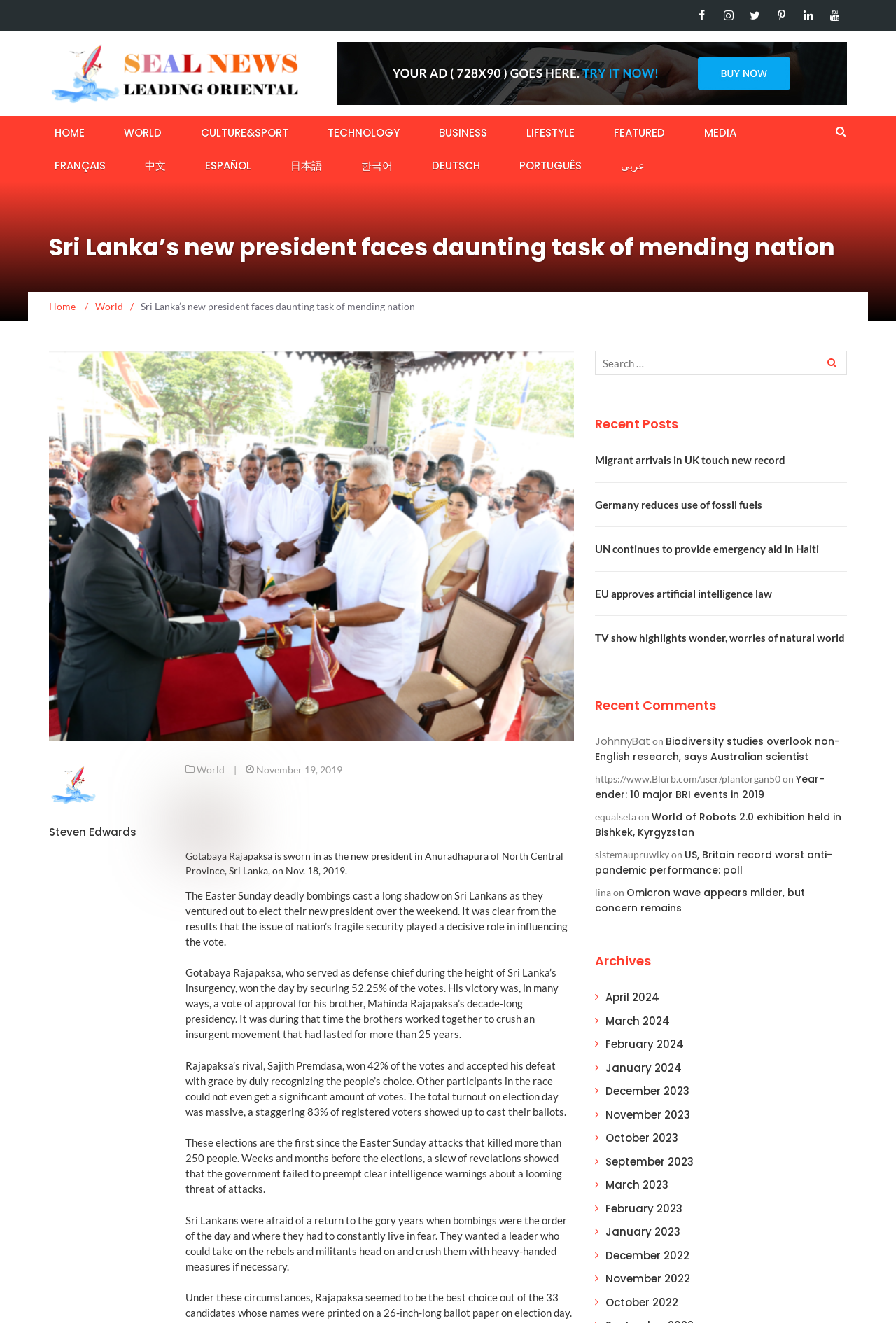Extract the bounding box coordinates of the UI element described: "January 2024". Provide the coordinates in the format [left, top, right, bottom] with values ranging from 0 to 1.

[0.676, 0.802, 0.761, 0.813]